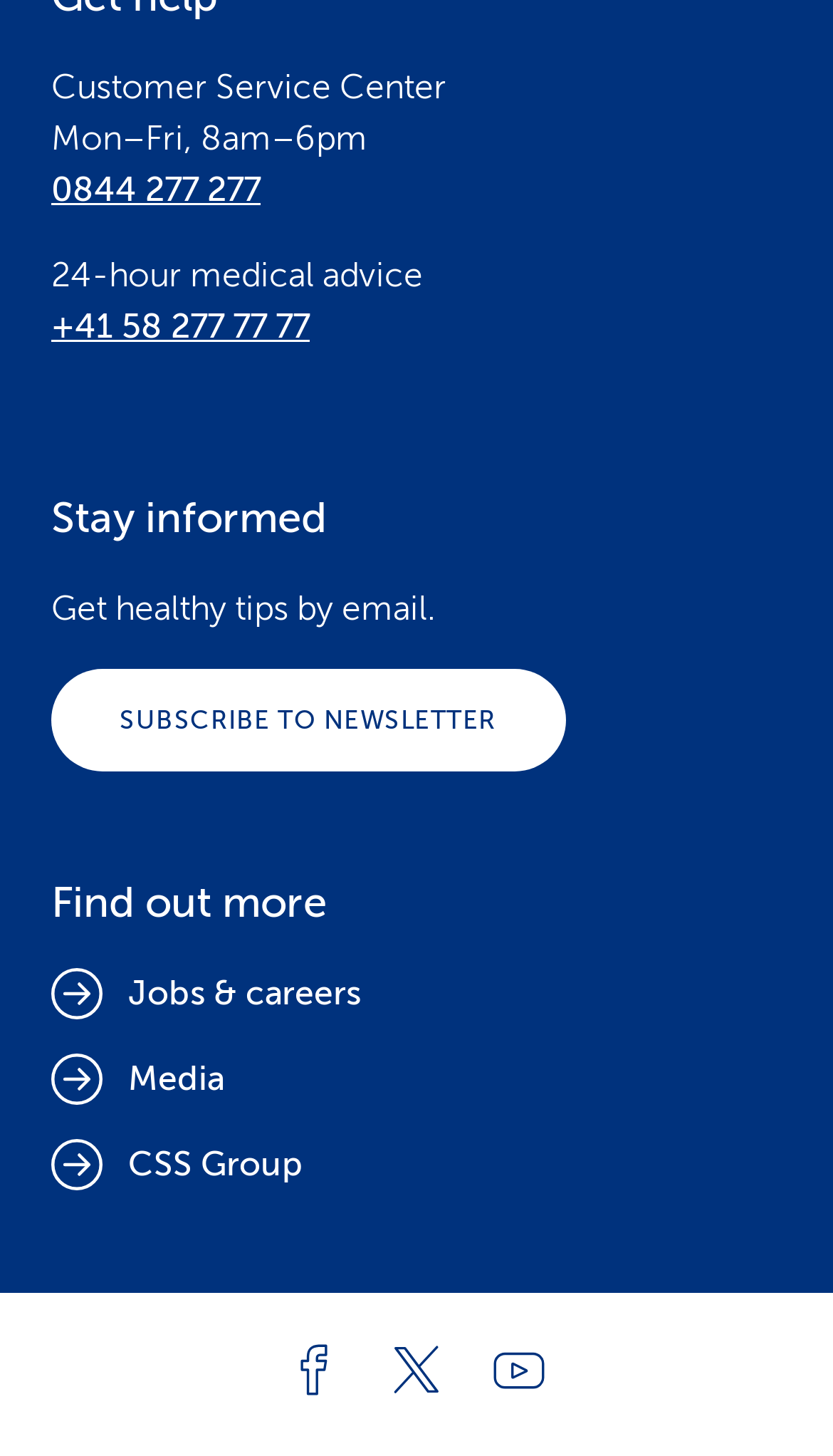Identify the bounding box coordinates of the HTML element based on this description: "0844 277 277".

[0.062, 0.112, 0.313, 0.148]